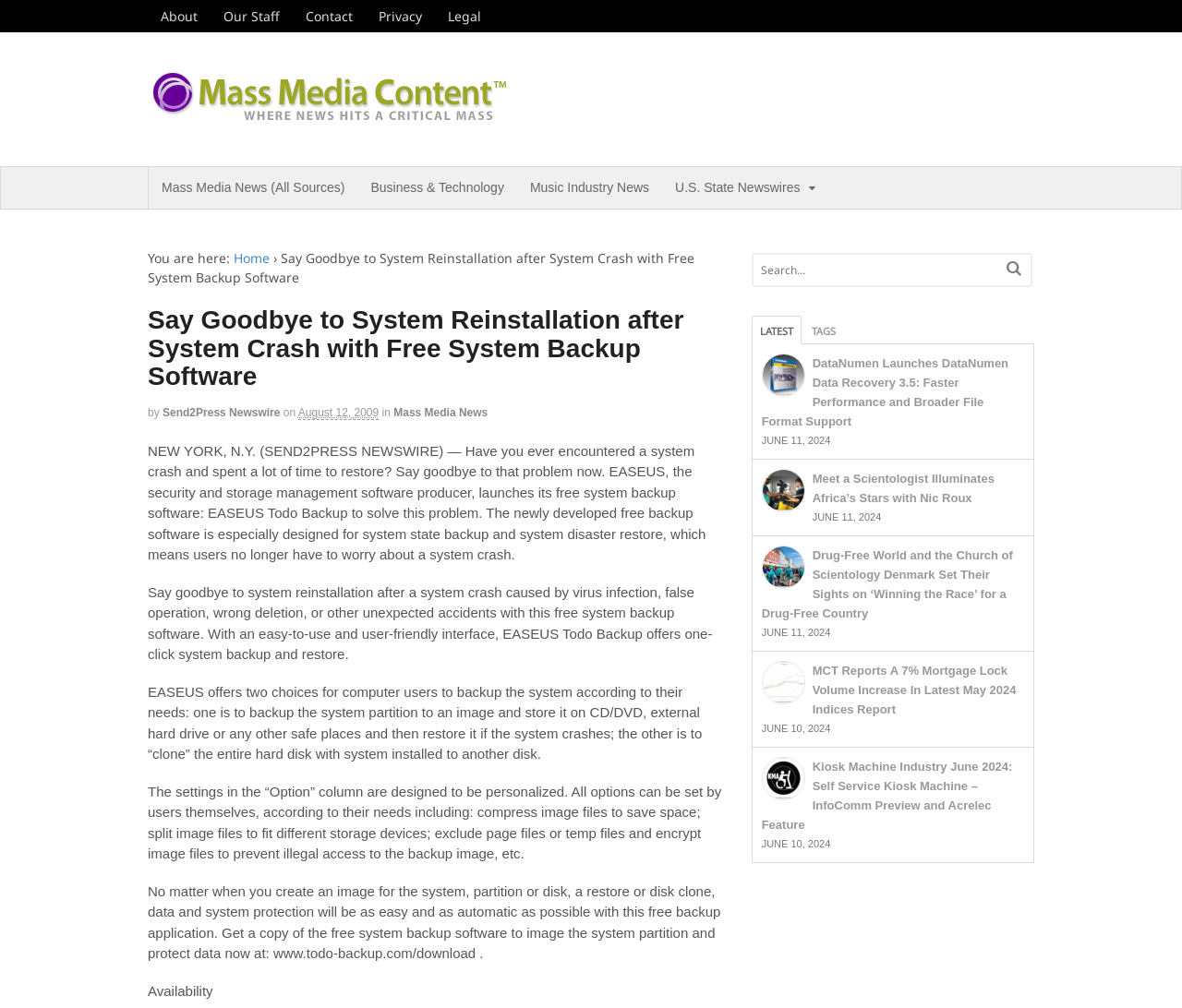Refer to the screenshot and answer the following question in detail:
What is the benefit of using EASEUS Todo Backup?

The webpage suggests that with EASEUS Todo Backup, users can easily restore their system in case of a crash, and it also provides an easy-to-use and user-friendly interface for one-click system backup and restore.